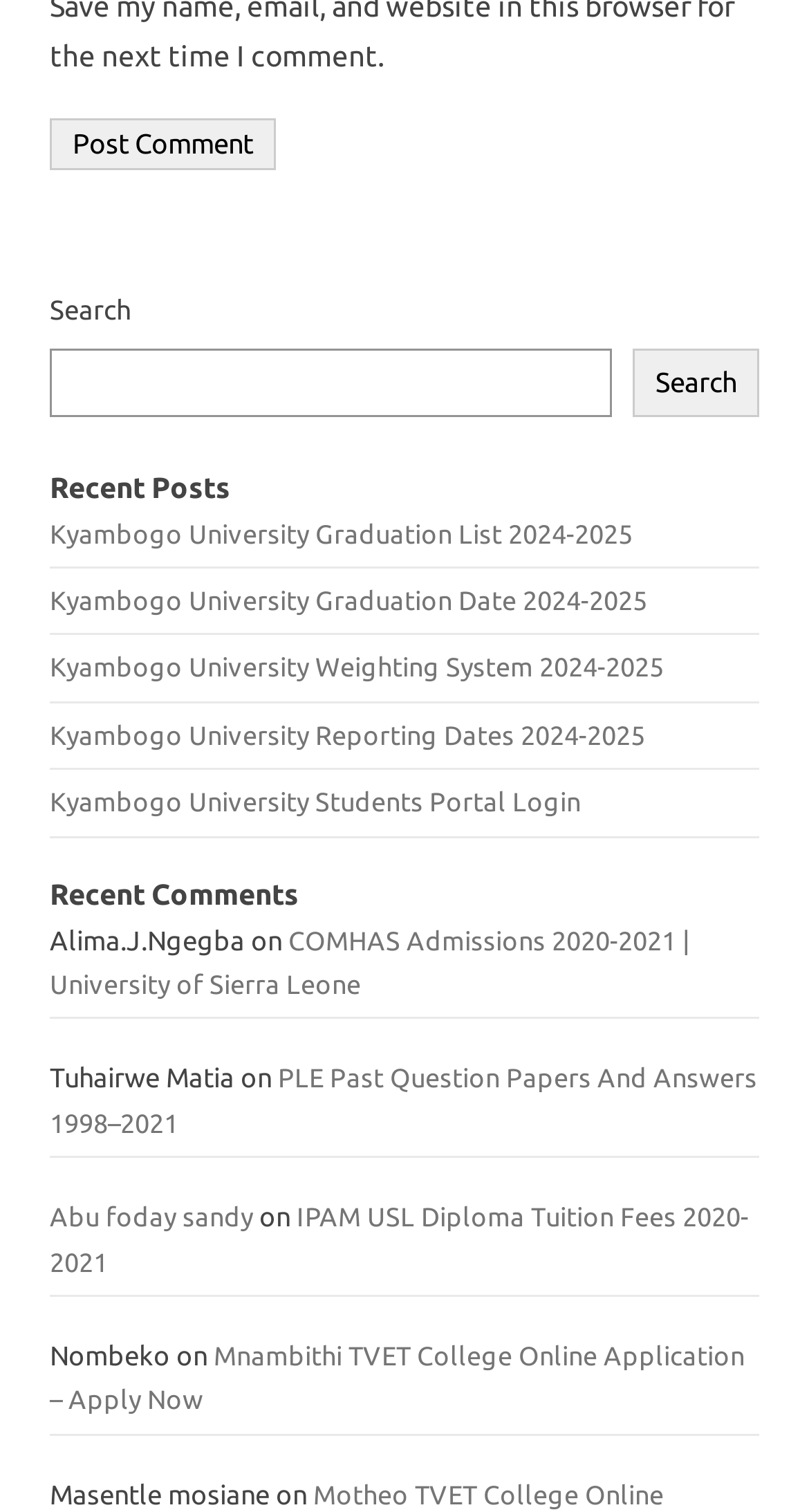Look at the image and answer the question in detail:
How are the articles or posts organized on the webpage?

The webpage appears to display a list of articles or posts, with each item in the list containing a title and possibly other information, such as the author or date posted. The list is organized in a vertical format, with each item stacked below the previous one.